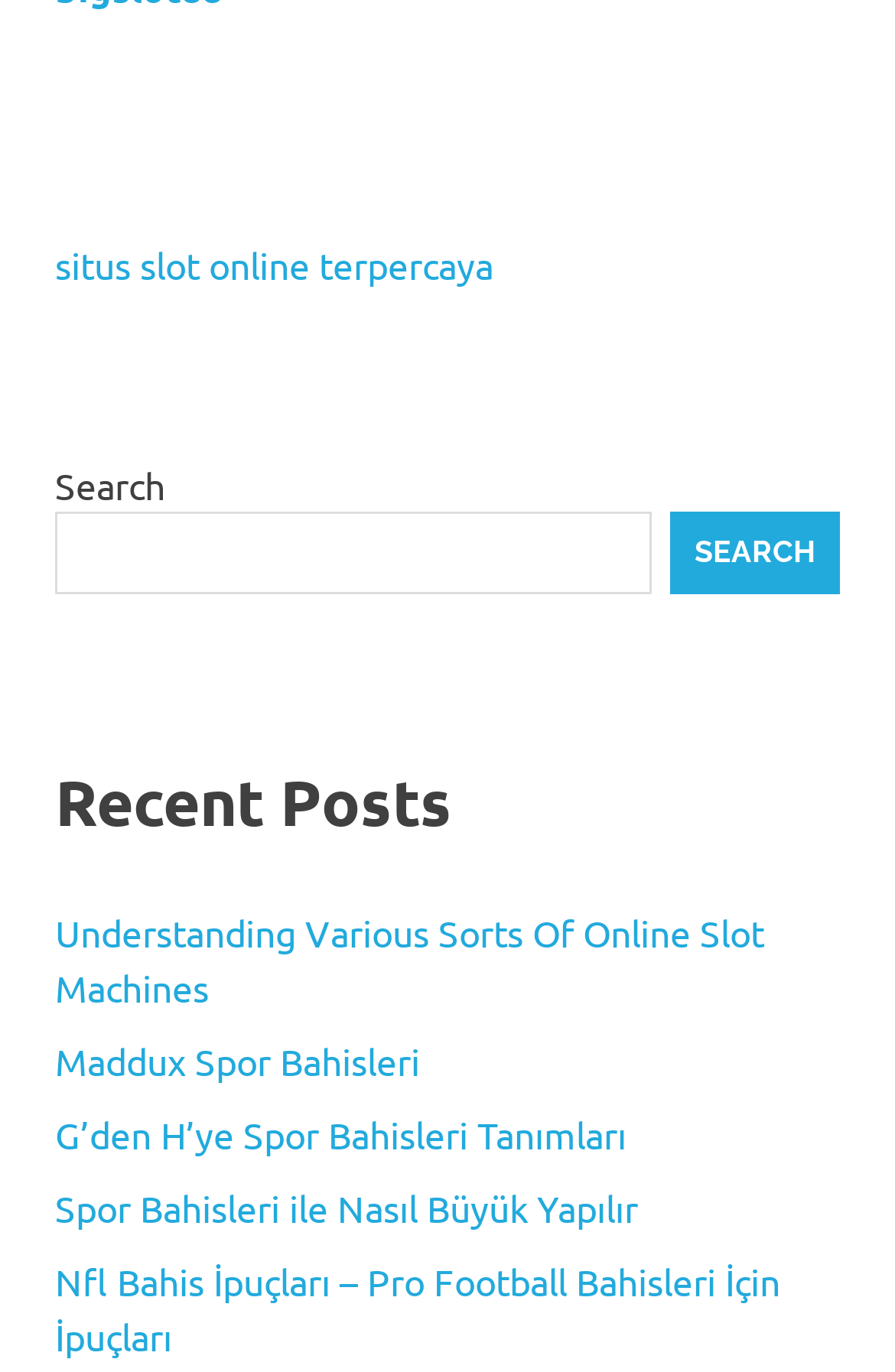How many links are there under 'Recent Posts'?
Based on the image, give a one-word or short phrase answer.

5